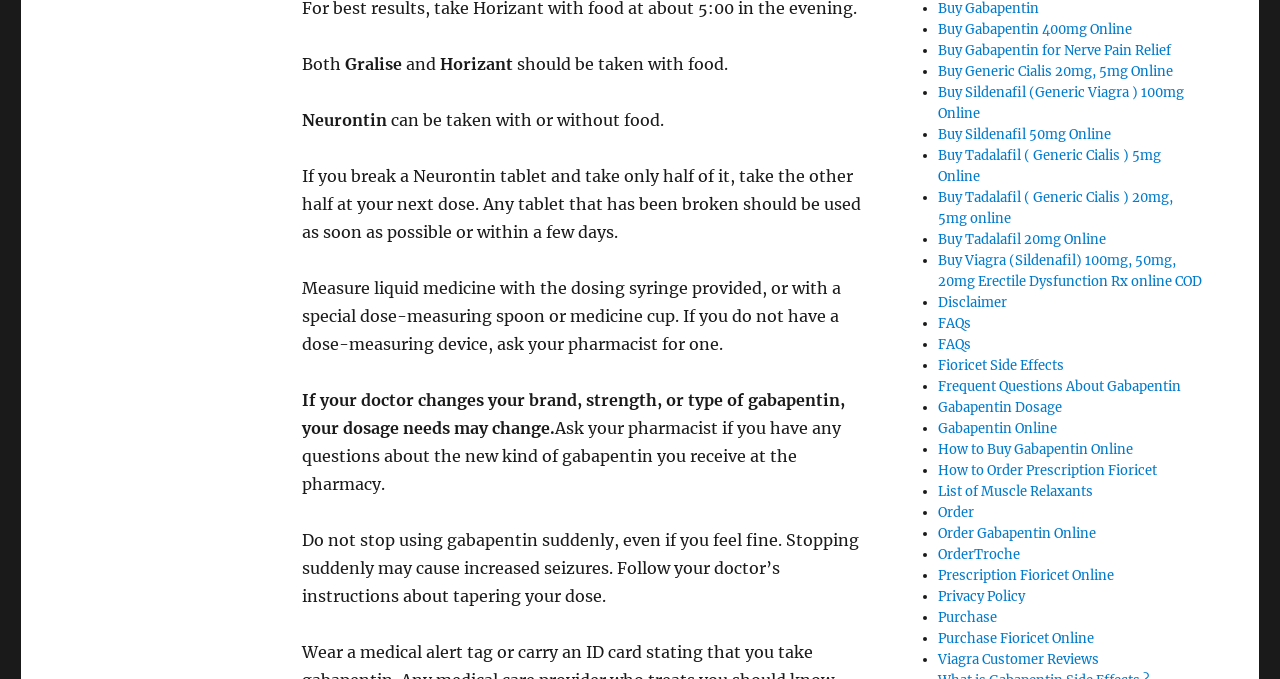Find the bounding box coordinates for the area that should be clicked to accomplish the instruction: "Click the 'Post Comment' button".

None